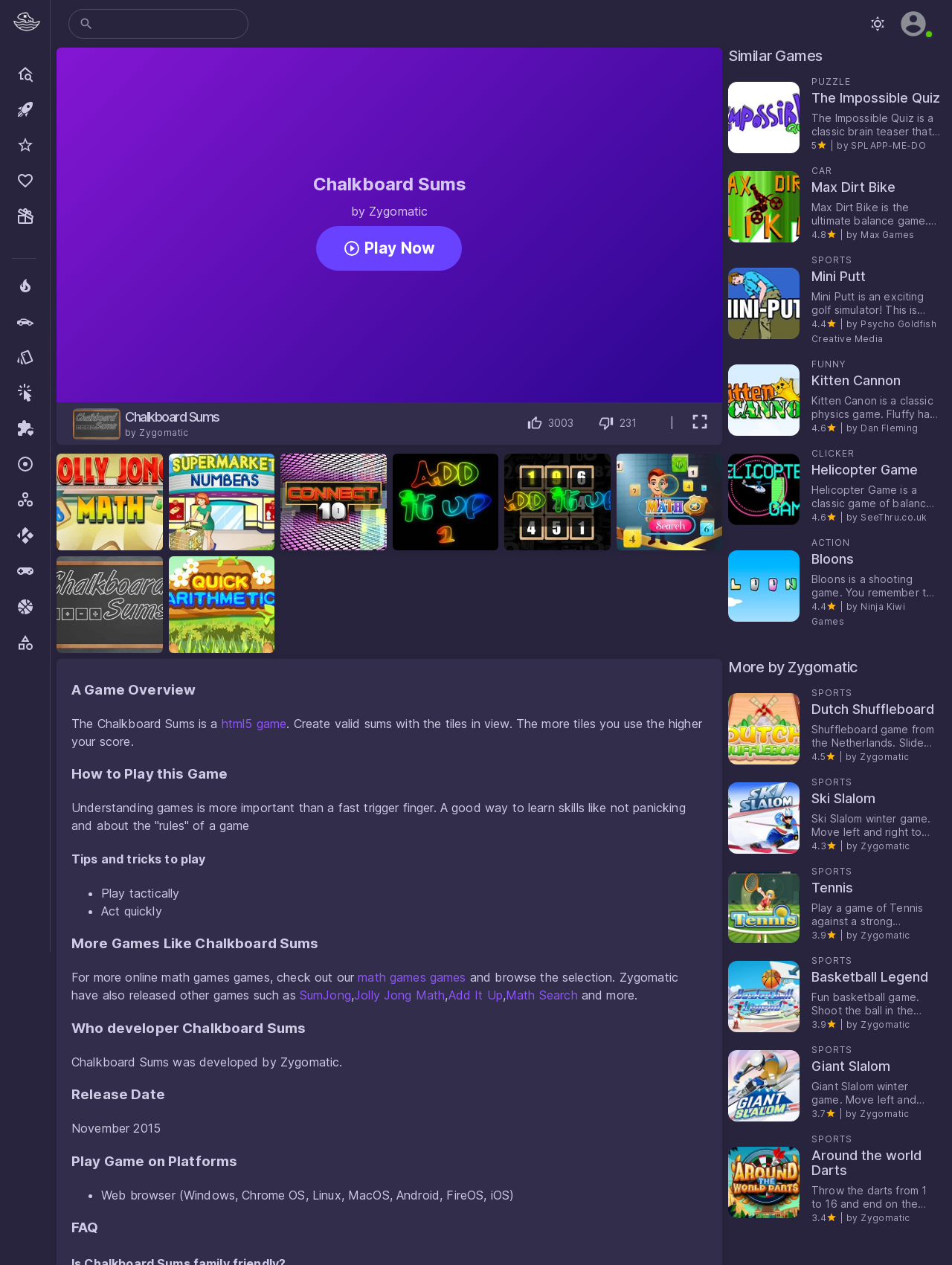Find and provide the bounding box coordinates for the UI element described with: "alt="Add It Up 2"".

[0.412, 0.359, 0.523, 0.435]